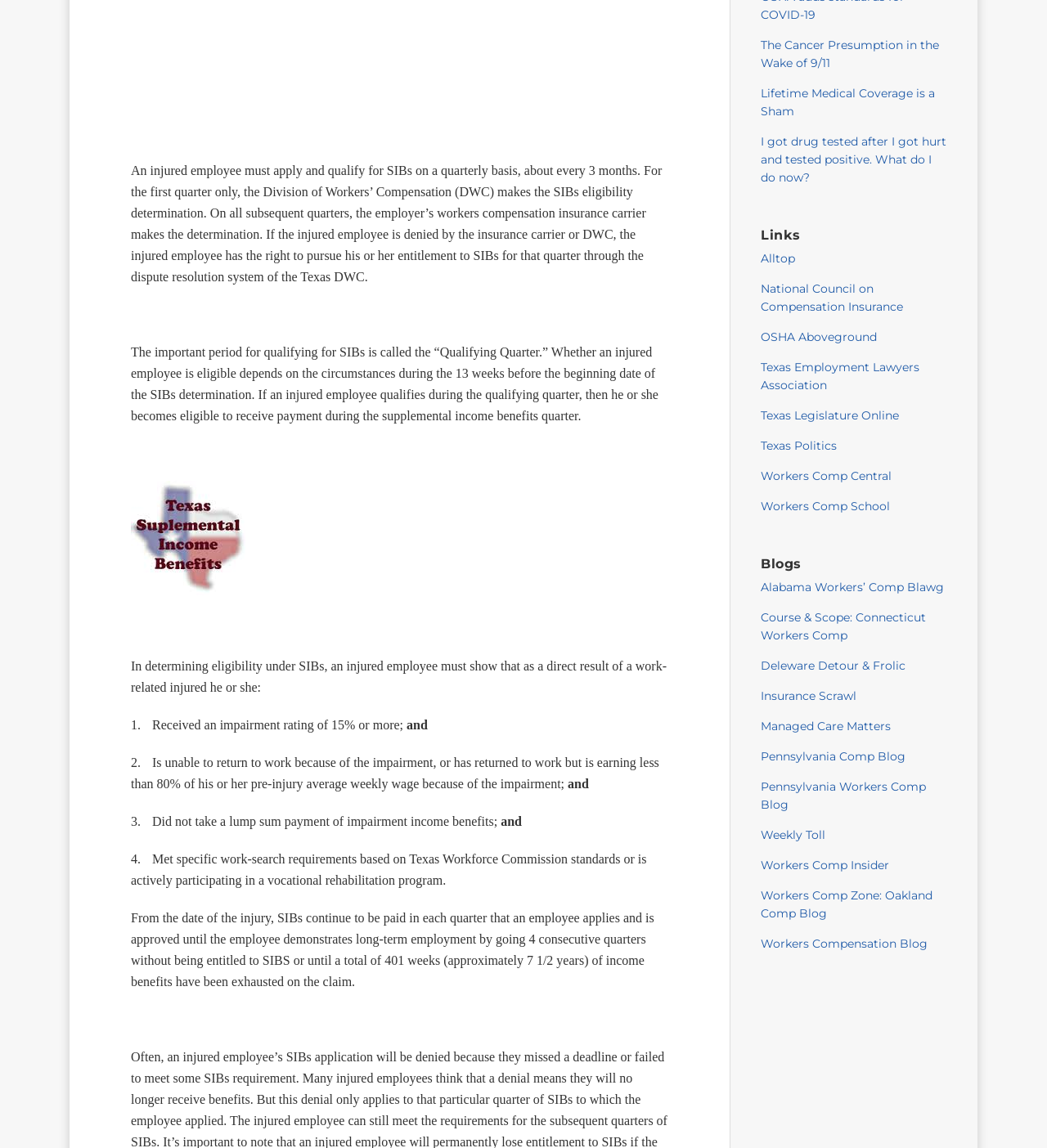Respond with a single word or short phrase to the following question: 
What is the qualifying quarter for SIBs?

13 weeks before determination